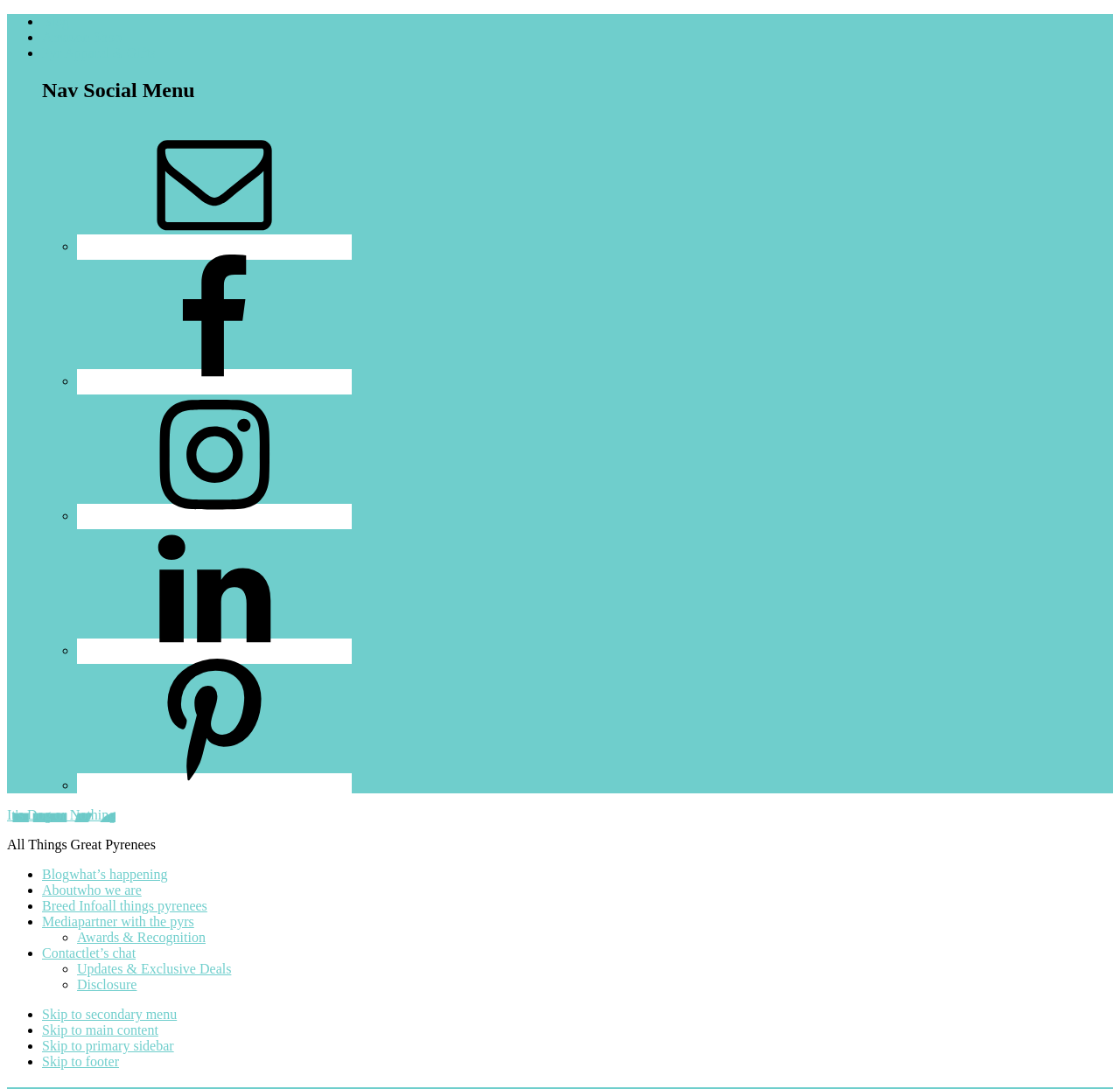Please provide a brief answer to the question using only one word or phrase: 
What is the last link in the secondary navigation menu?

Disclosure